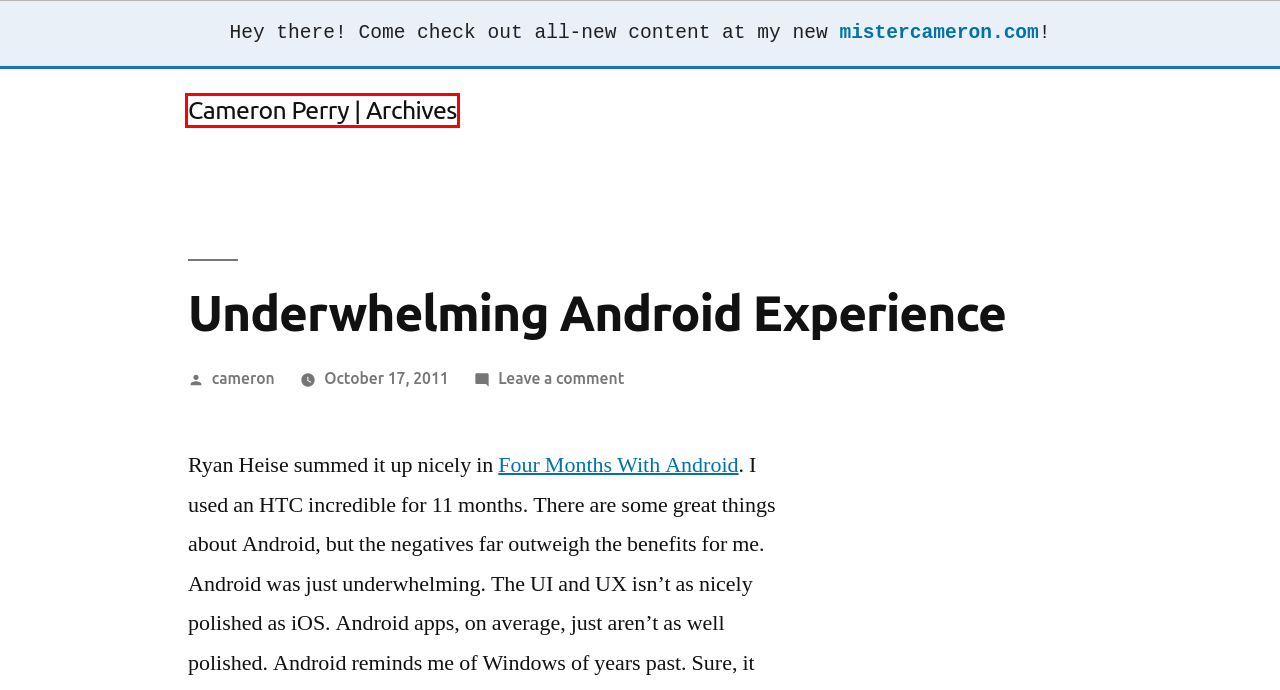After examining the screenshot of a webpage with a red bounding box, choose the most accurate webpage description that corresponds to the new page after clicking the element inside the red box. Here are the candidates:
A. cameron – Cameron Perry | Archives
B. October 2008 – Cameron Perry | Archives
C. Apps & Software – Cameron Perry | Archives
D. April 2006 – Cameron Perry | Archives
E. Uncategorized – Cameron Perry | Archives
F. iOS – Cameron Perry | Archives
G. Cameron Perry | Software Engineering Leader
H. Cameron Perry | Archives

H